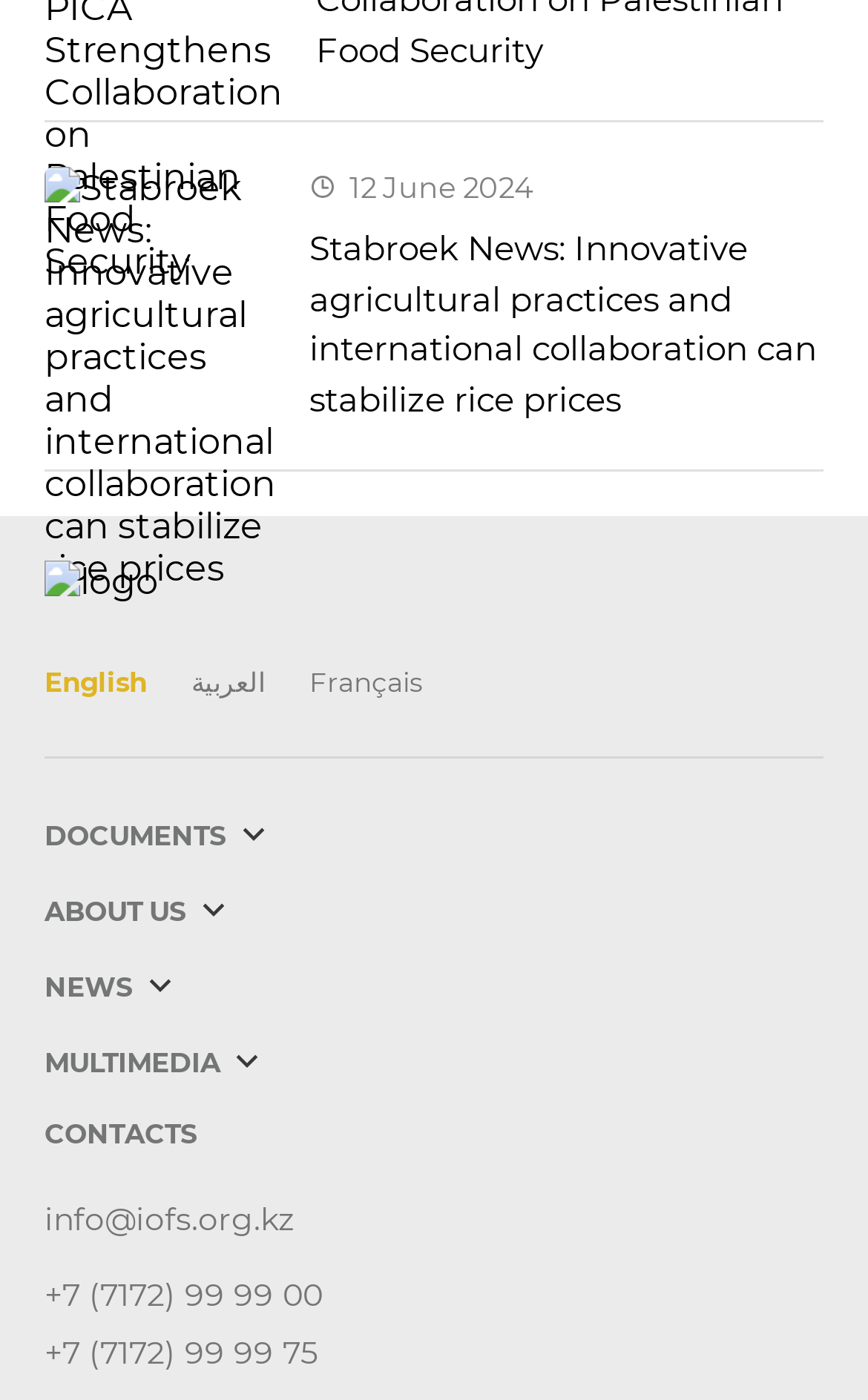Kindly determine the bounding box coordinates for the clickable area to achieve the given instruction: "Watch videos in Video Gallery".

[0.051, 0.779, 0.251, 0.802]